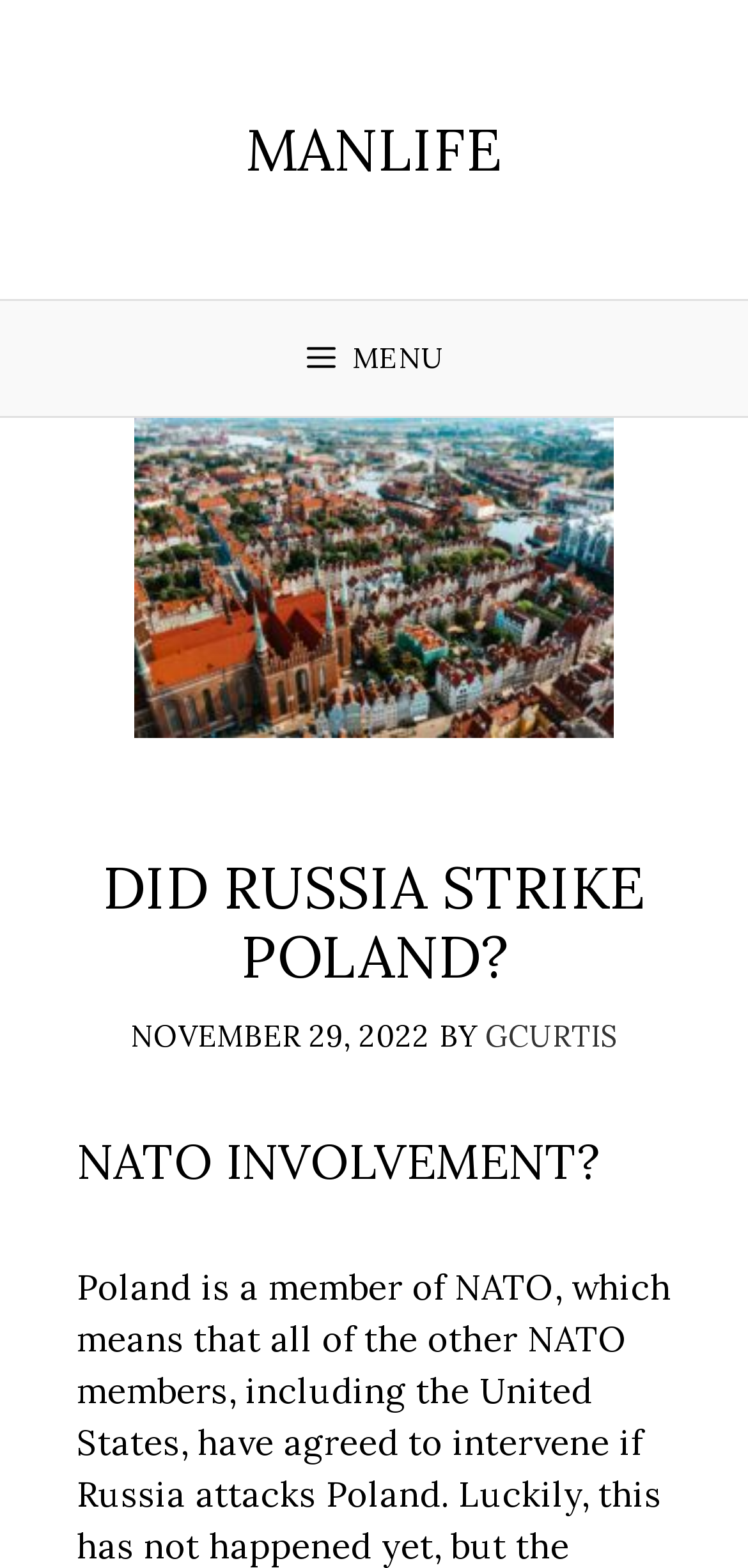Please provide a short answer using a single word or phrase for the question:
What is the date of the article?

NOVEMBER 29, 2022